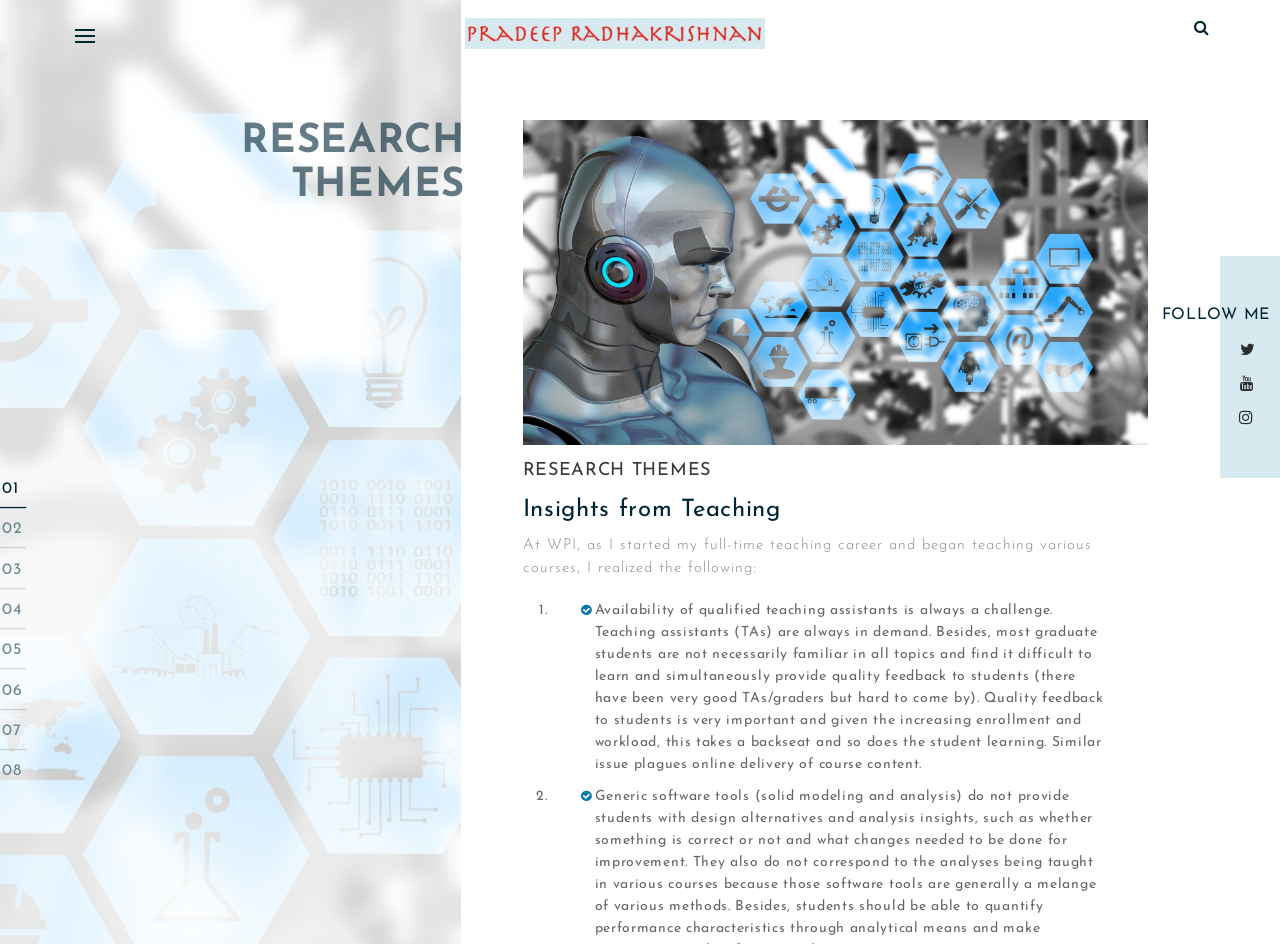Using the details from the image, please elaborate on the following question: What is the name of the person on this webpage?

The name 'Pradeep Radhakrishnan' is mentioned as a link at the top of the webpage, and it is also the alt text of the image next to it, suggesting that it is the name of the person associated with this webpage.